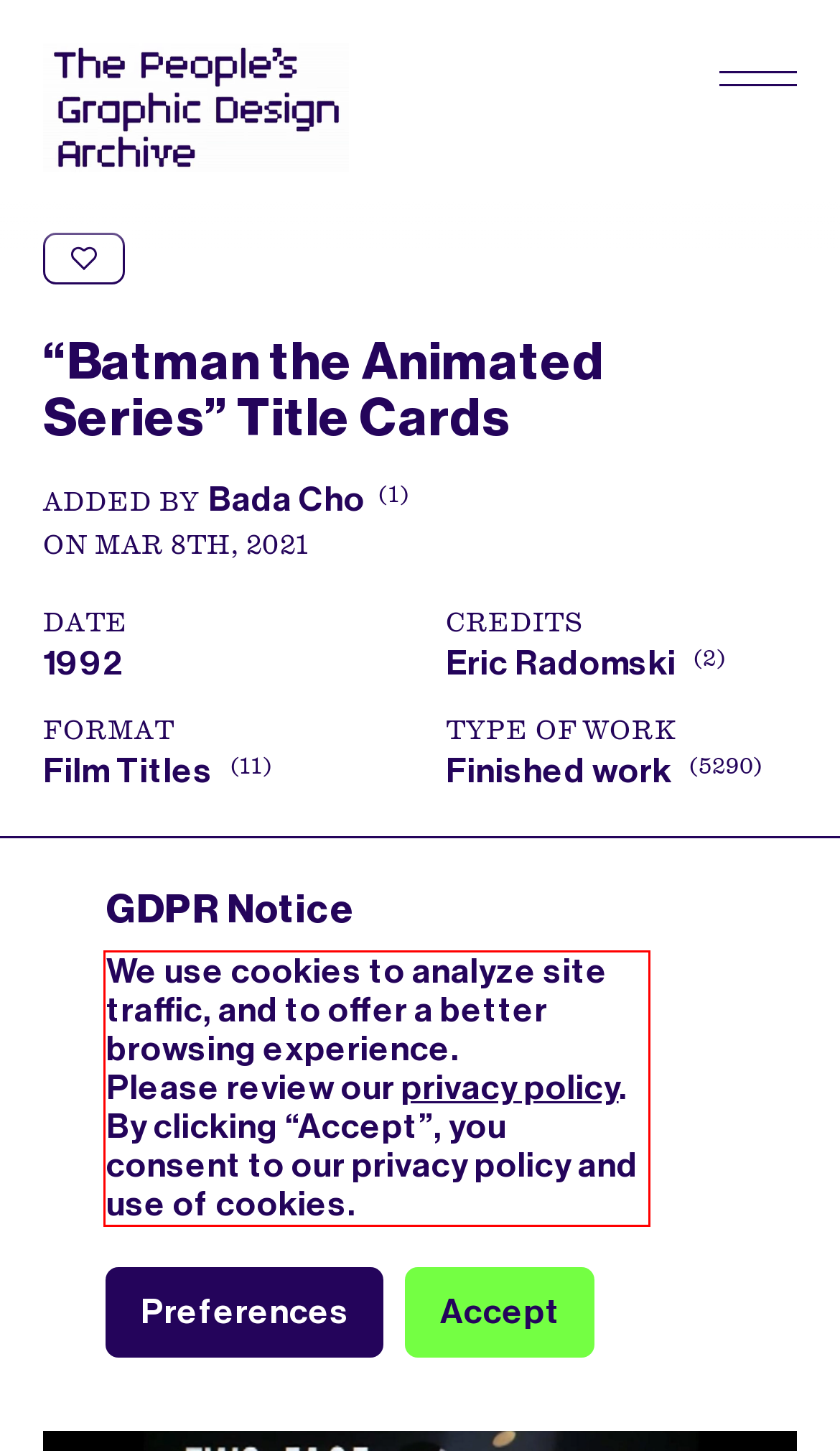Please identify and extract the text from the UI element that is surrounded by a red bounding box in the provided webpage screenshot.

We use cookies to analyze site traffic, and to offer a better browsing experience. Please review our privacy policy. By clicking “Accept”, you consent to our privacy policy and use of cookies.